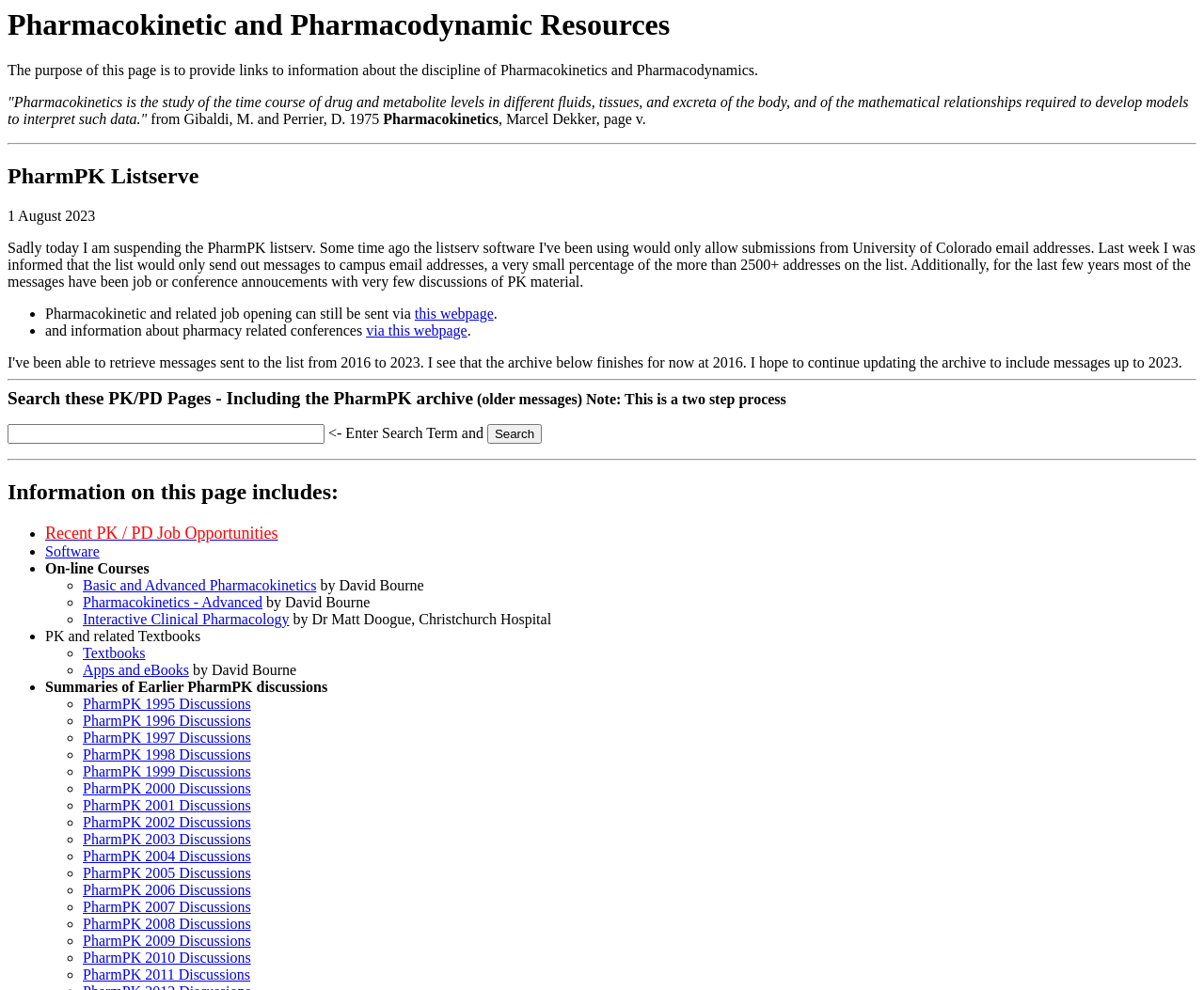What is the purpose of this webpage?
Examine the image and give a concise answer in one word or a short phrase.

Provide links to Pharmacokinetics and Pharmacodynamics information